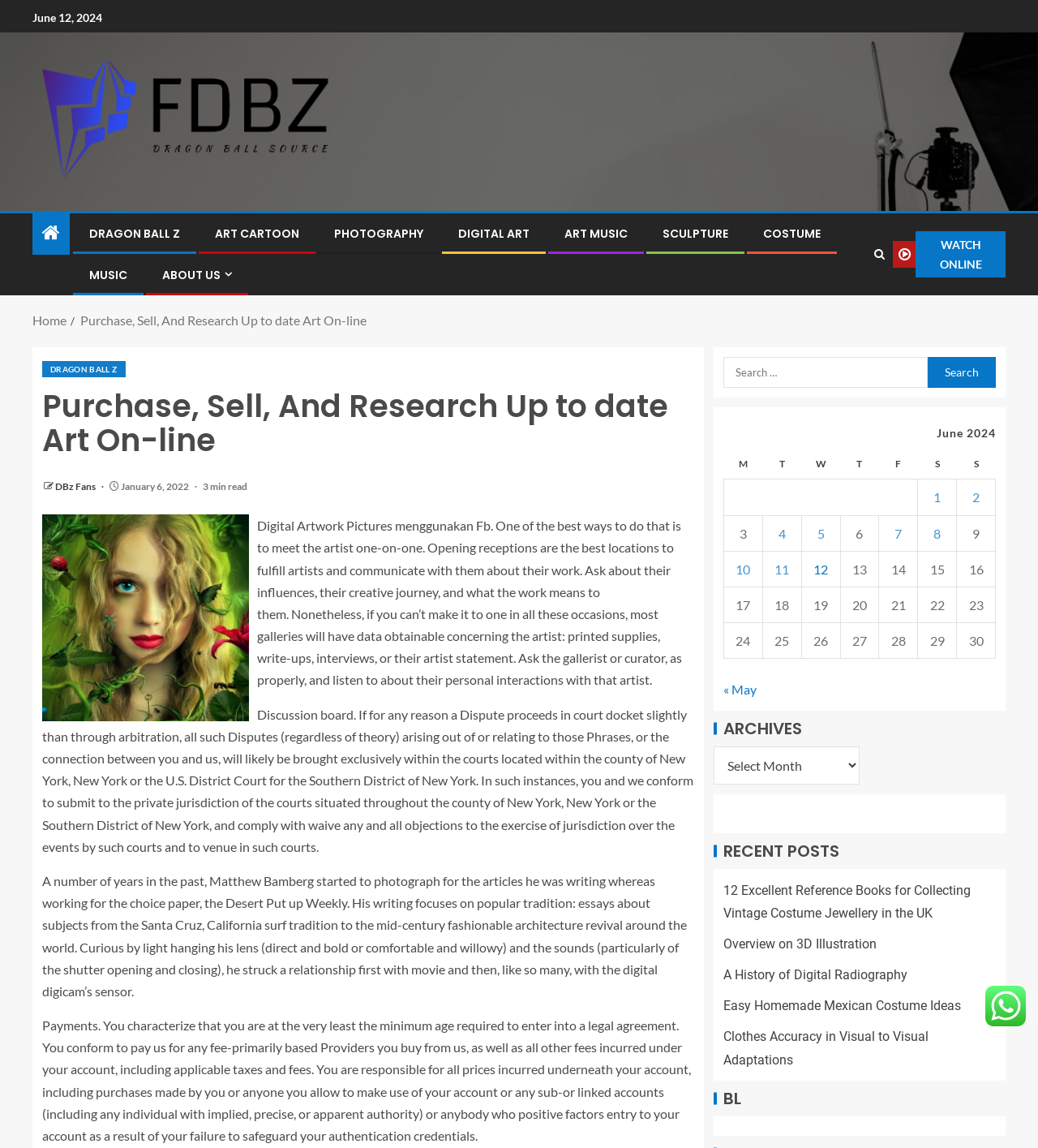Please identify the coordinates of the bounding box that should be clicked to fulfill this instruction: "Read about digital art photography".

[0.248, 0.451, 0.657, 0.599]